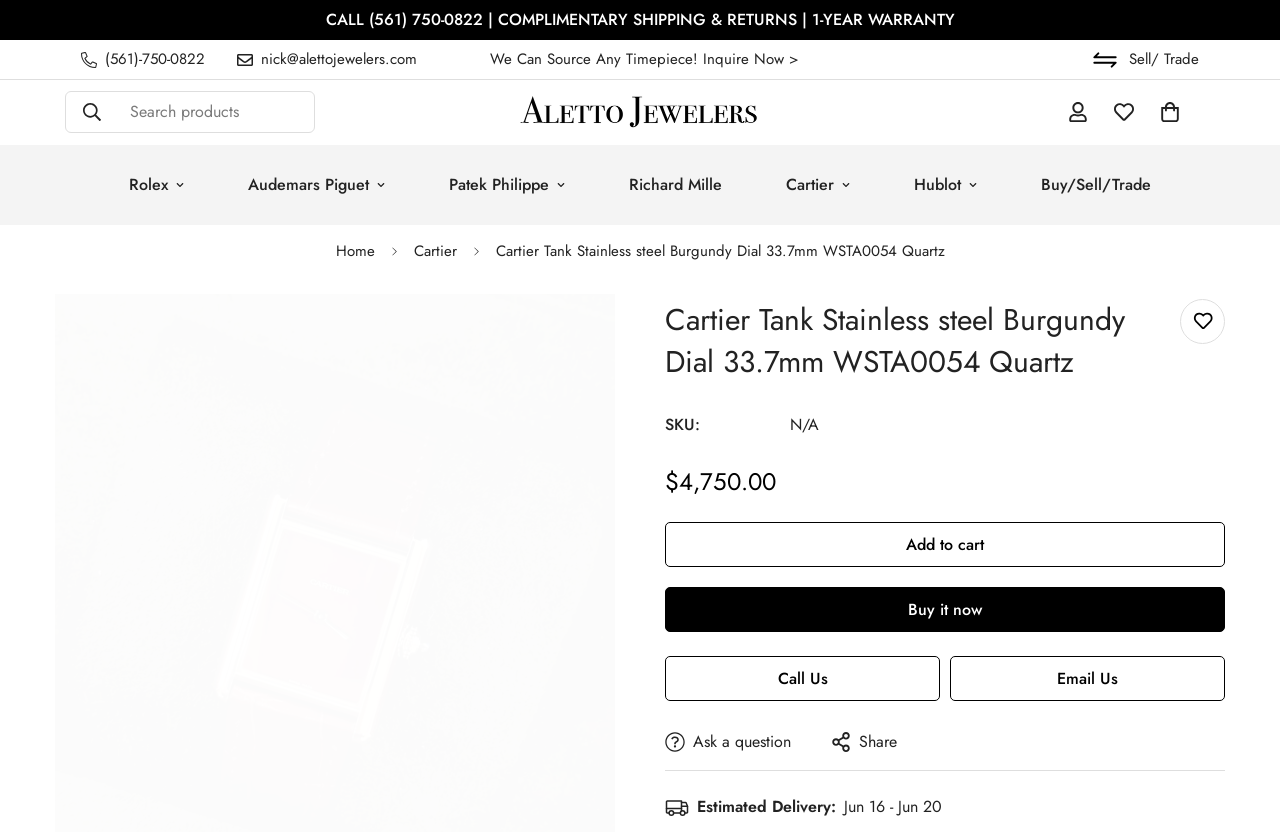Show me the bounding box coordinates of the clickable region to achieve the task as per the instruction: "Inquire about the timepiece".

[0.549, 0.058, 0.624, 0.084]